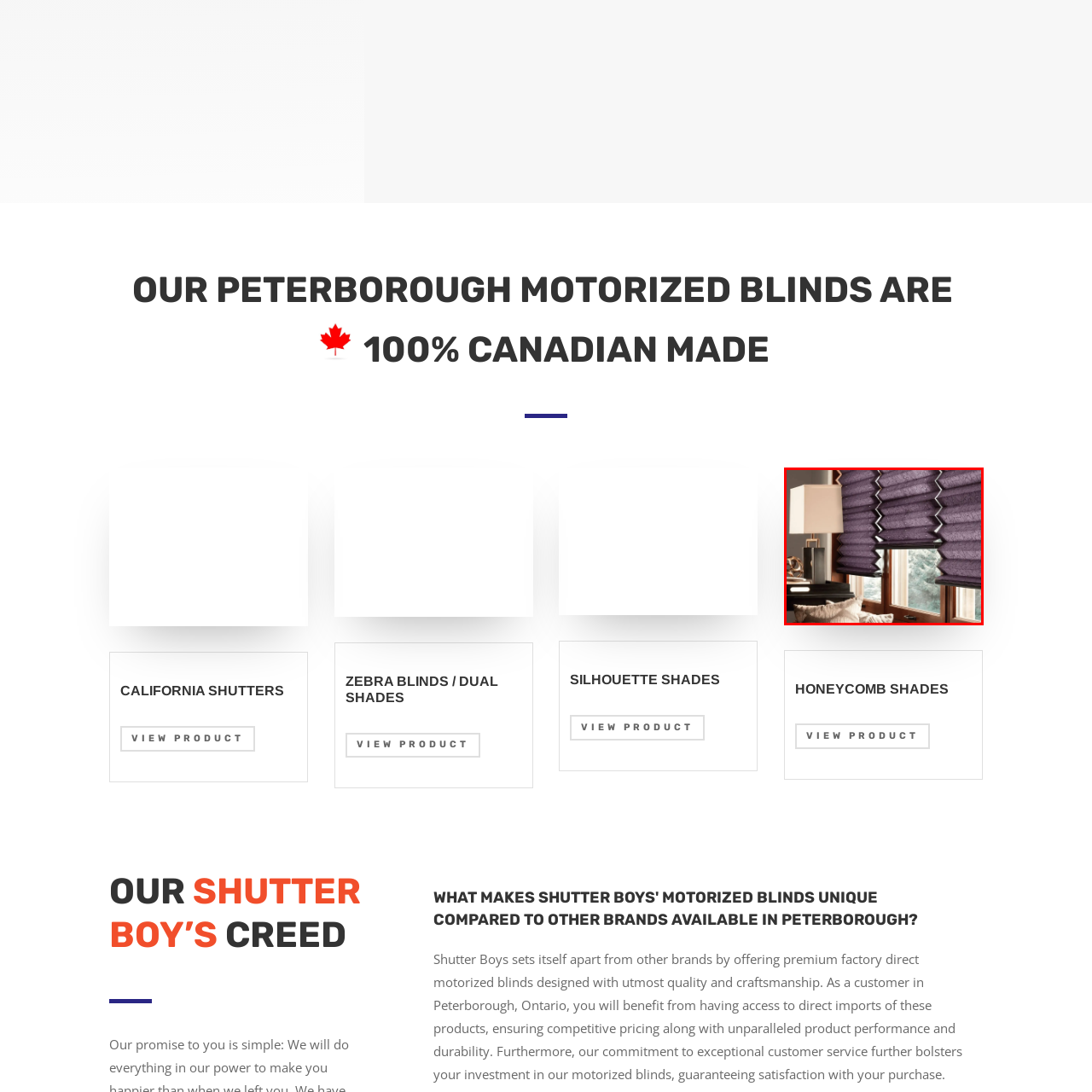Focus on the area marked by the red boundary, What is the ambiance of the living space? Answer concisely with a single word or phrase.

Warm and elegant